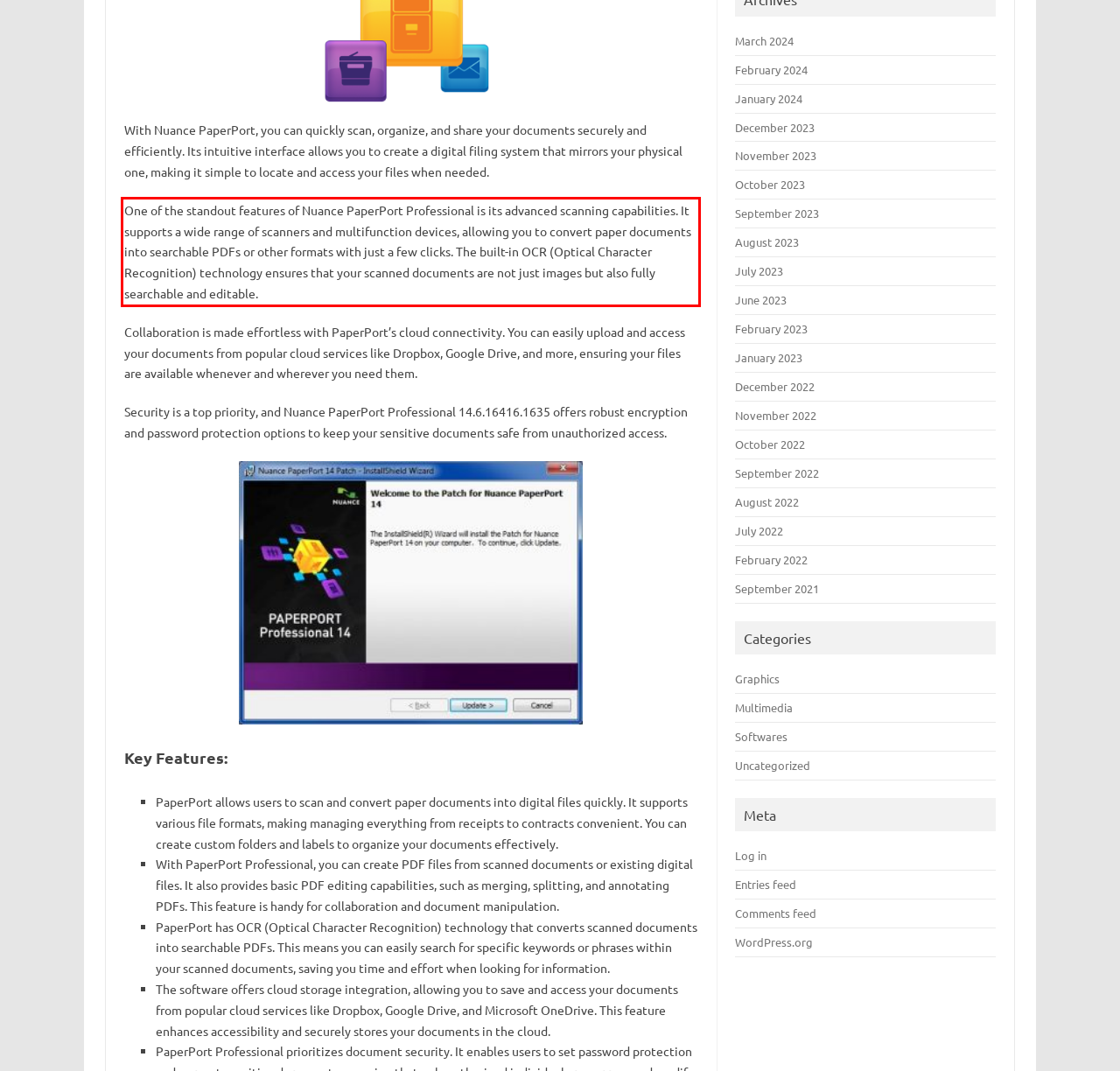Your task is to recognize and extract the text content from the UI element enclosed in the red bounding box on the webpage screenshot.

One of the standout features of Nuance PaperPort Professional is its advanced scanning capabilities. It supports a wide range of scanners and multifunction devices, allowing you to convert paper documents into searchable PDFs or other formats with just a few clicks. The built-in OCR (Optical Character Recognition) technology ensures that your scanned documents are not just images but also fully searchable and editable.